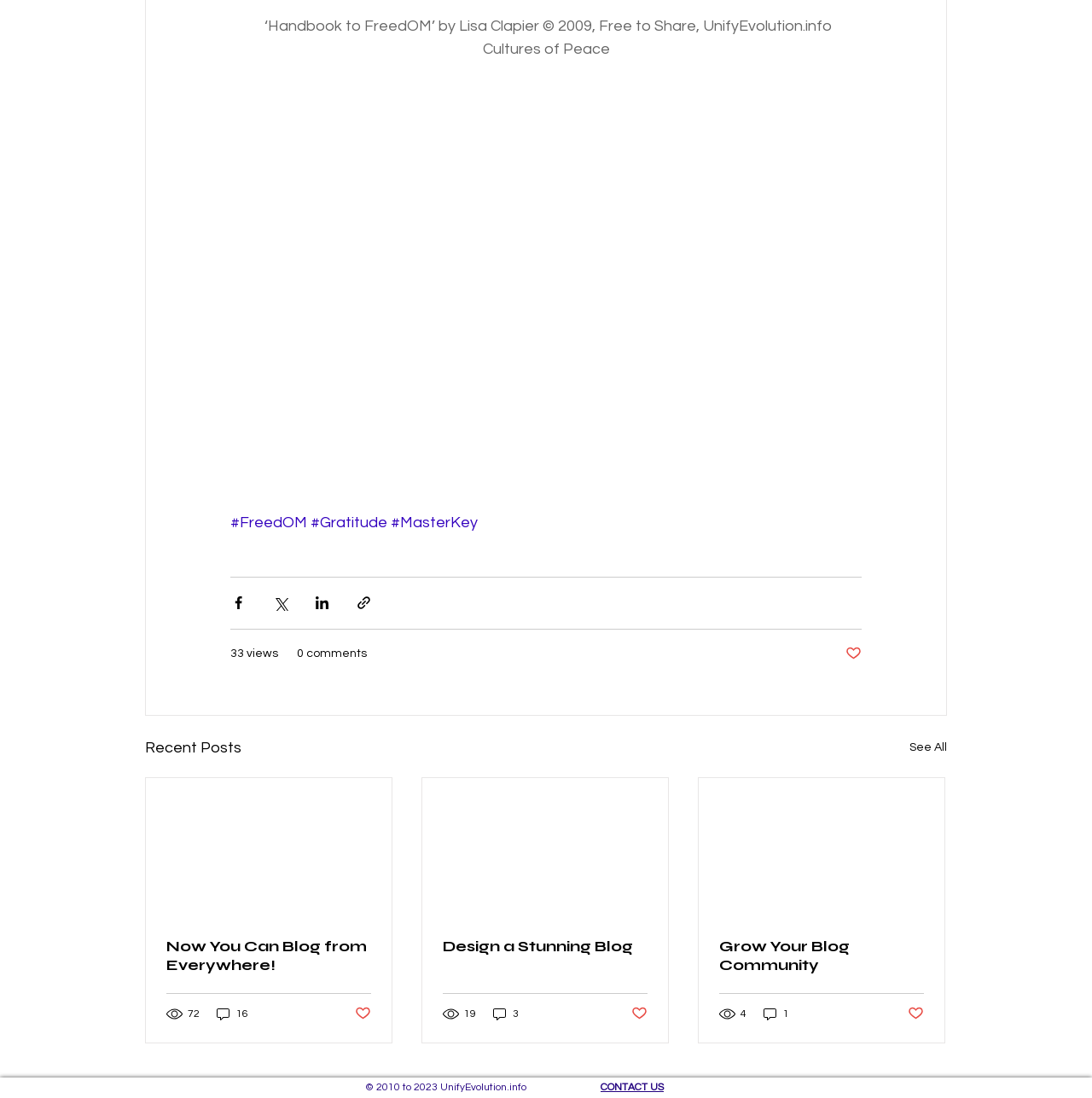Provide the bounding box coordinates of the area you need to click to execute the following instruction: "Like a post".

[0.774, 0.587, 0.789, 0.604]